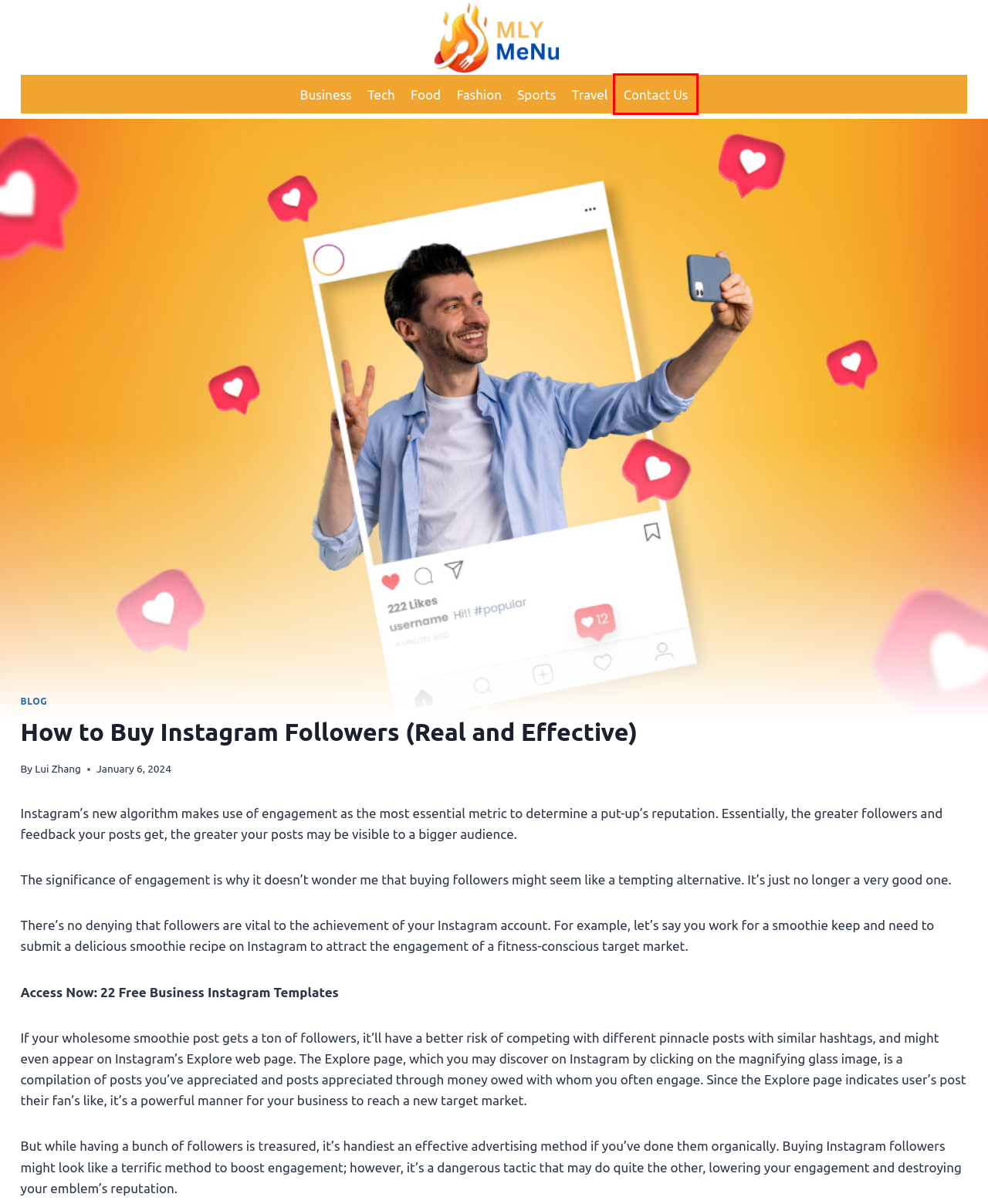Review the screenshot of a webpage which includes a red bounding box around an element. Select the description that best fits the new webpage once the element in the bounding box is clicked. Here are the candidates:
A. Travel Archives - MLY Menu
B. MLY Menu - All Malaysia Restaurant & Cafe Menu List - MLY Menu
C. Blog Archives - MLY Menu
D. Food Archives - MLY Menu
E. Contact Us - MLY Menu
F. Fashion Archives - MLY Menu
G. Business Archives - MLY Menu
H. Tech Archives - MLY Menu

E